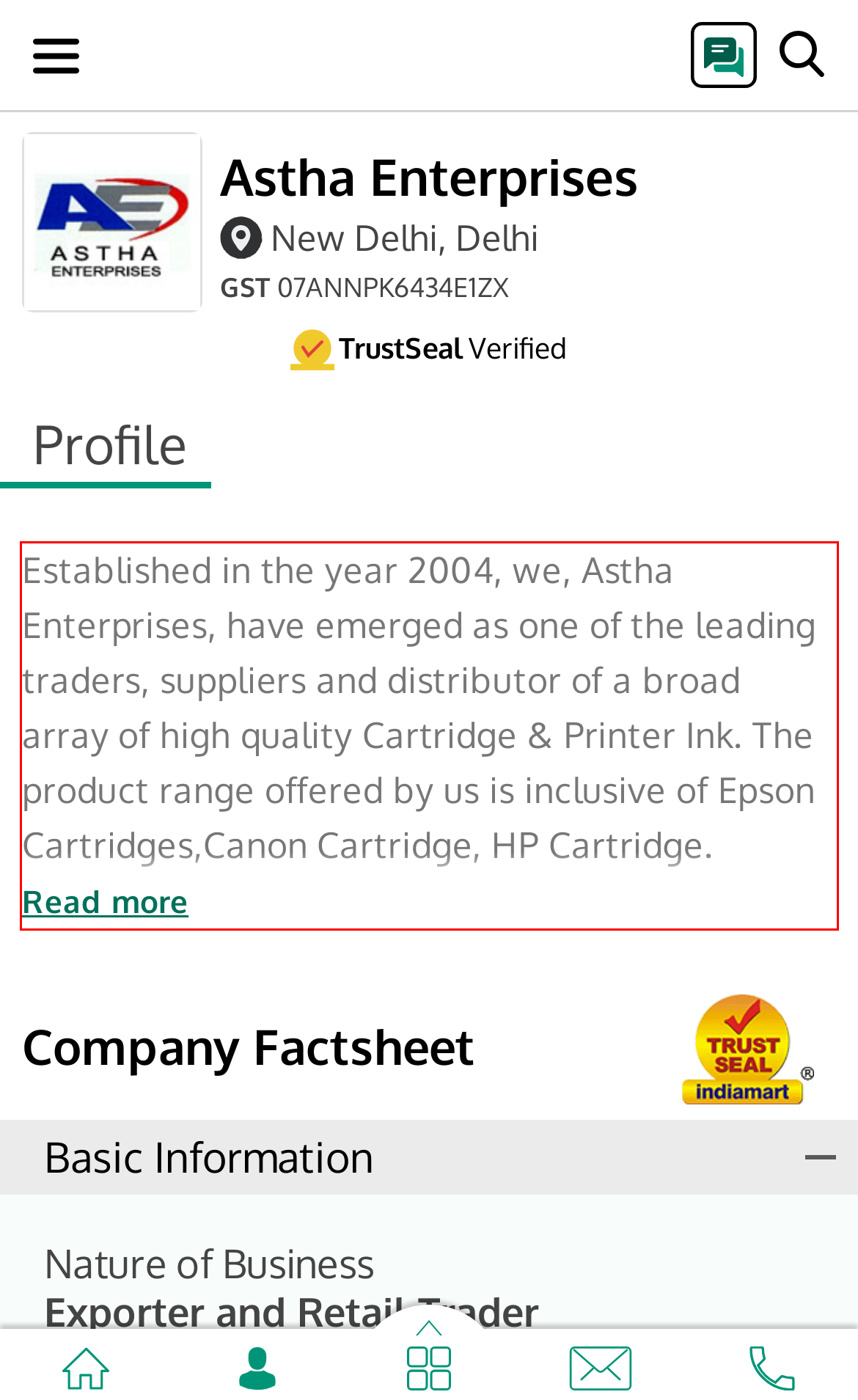Please use OCR to extract the text content from the red bounding box in the provided webpage screenshot.

Established in the year 2004, we, Astha Enterprises, have emerged as one of the leading traders, suppliers and distributor of a broad array of high quality Cartridge & Printer Ink. The product range offered by us is inclusive of Epson Cartridges,Canon Cartridge, HP Cartridge. Known for their